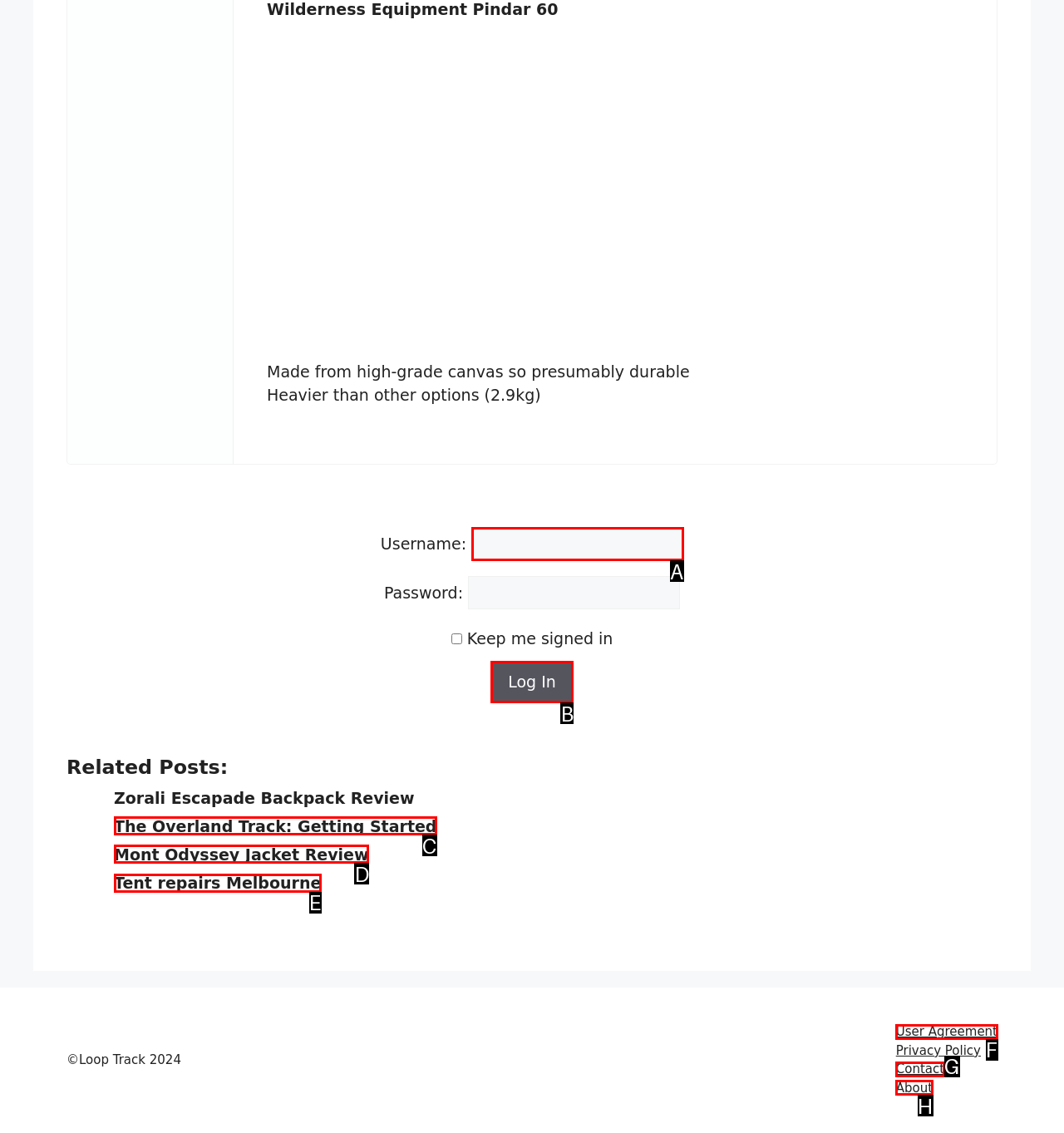Identify the letter of the UI element that corresponds to: Mont Odyssey Jacket Review
Respond with the letter of the option directly.

D